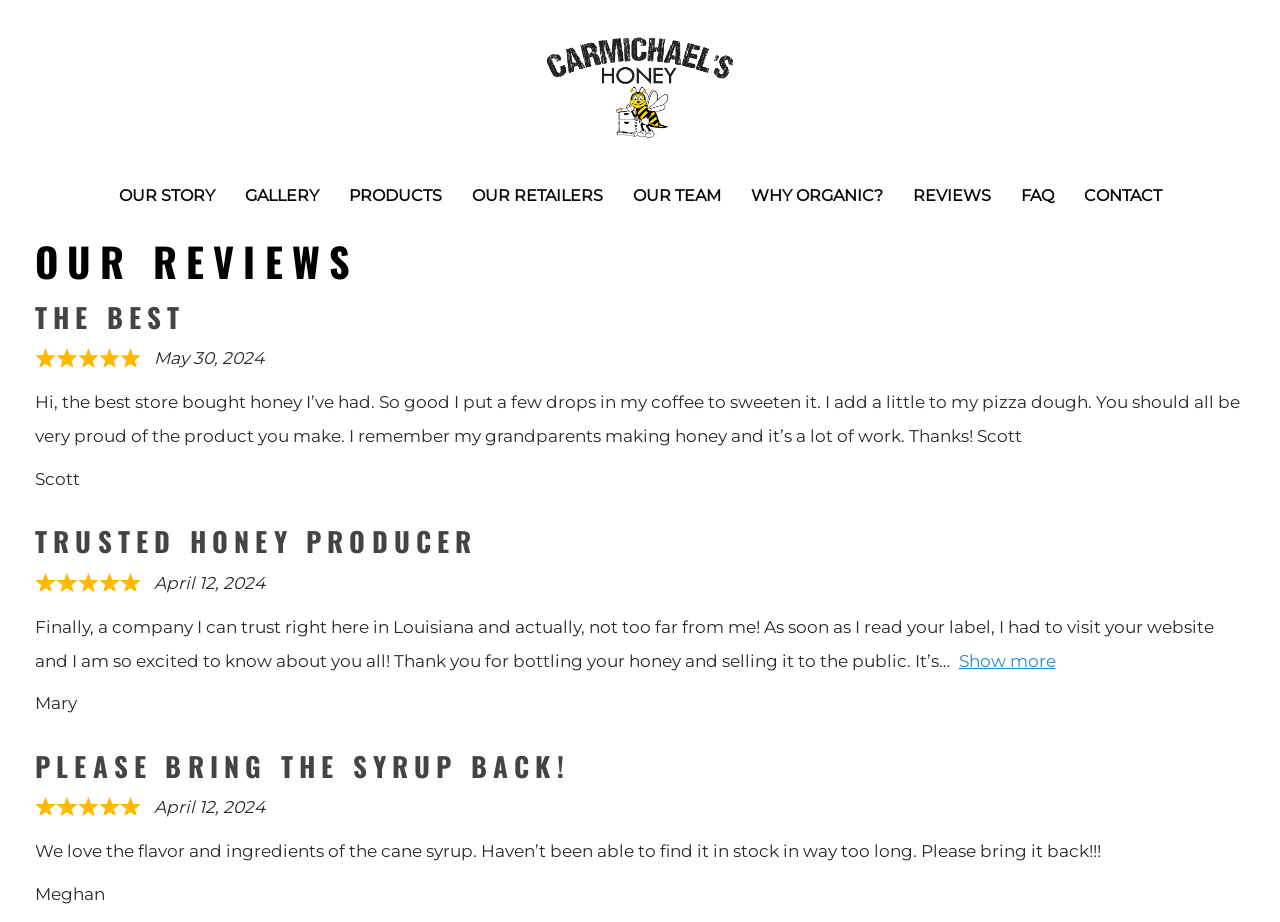Show the bounding box coordinates for the HTML element as described: "OUR RETAILERS".

[0.357, 0.204, 0.482, 0.221]